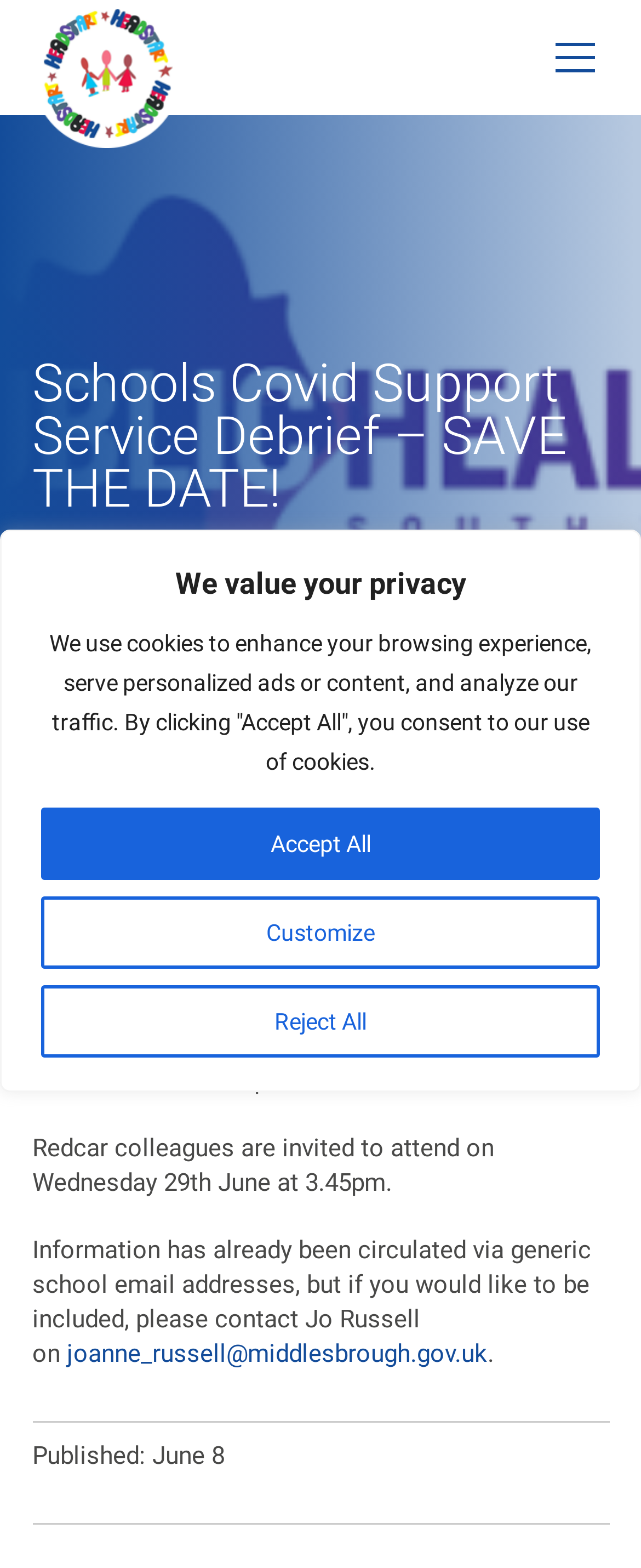Provide a thorough summary of the webpage.

The webpage is about the Schools Covid Support Service Debrief, specifically an invitation to a Teams Debrief session. At the top of the page, there is a banner with a privacy policy message, which includes three buttons: "Customize", "Reject All", and "Accept All". Below this banner, there is a logo of HeadStart South Tees, which is an image with a link to the organization's website.

The main content of the page is divided into two sections. The first section has a heading that repeats the title of the webpage, "Schools Covid Support Service Debrief – SAVE THE DATE!". The second section is an article that provides more information about the debrief session. It explains that Public Health South Tees wants to gather feedback on the support service and invites participants to share their thoughts on what worked well and what could be improved.

The article also provides details about the debrief session, including the date, time, and contact information for those who want to attend. There are three paragraphs of text that provide this information, with a superscript notation in the second paragraph. At the bottom of the page, there is a separator line, followed by a publication date of June 8.